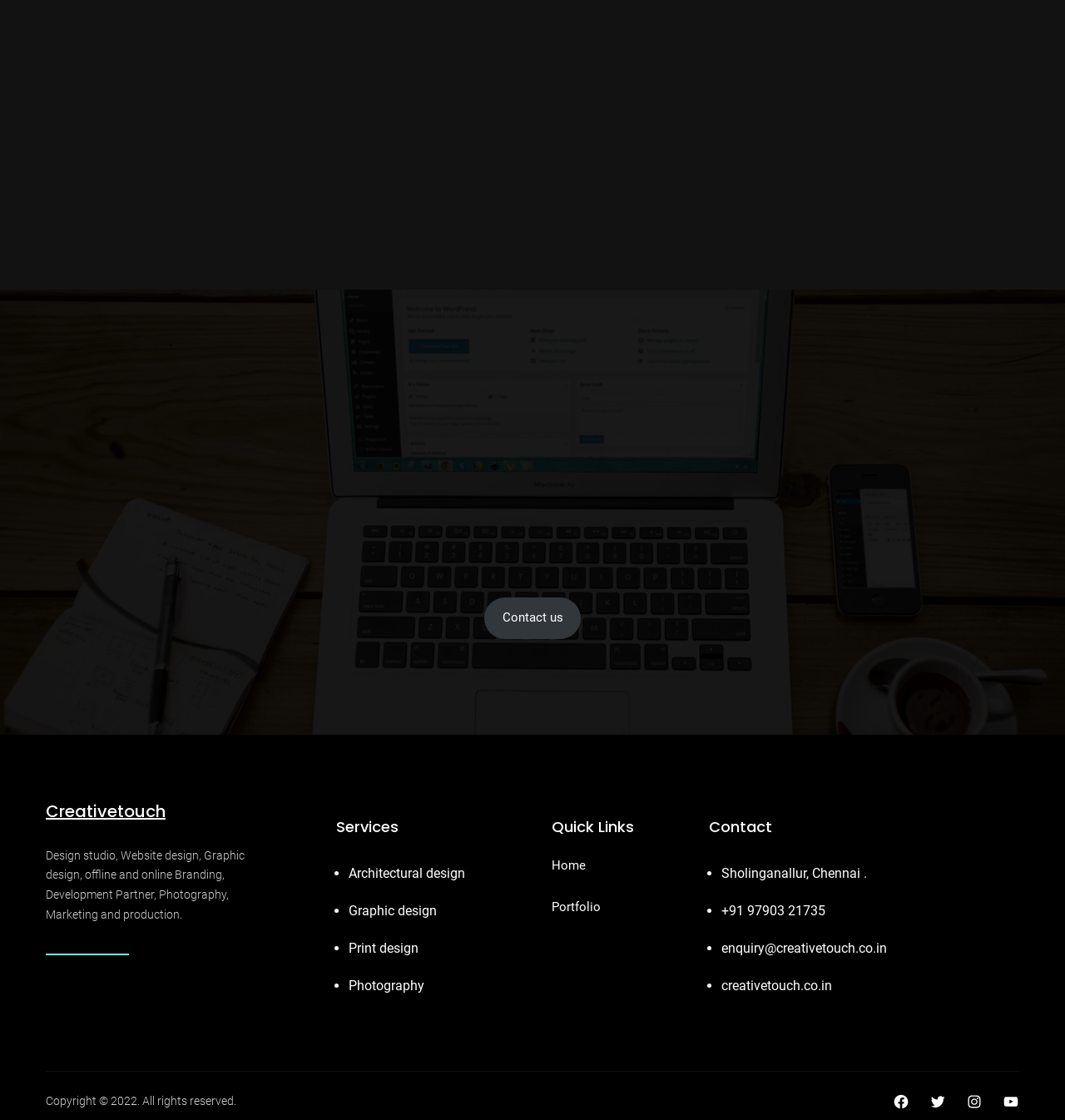Show the bounding box coordinates of the element that should be clicked to complete the task: "Click on the Creativetouch link".

[0.043, 0.714, 0.155, 0.734]